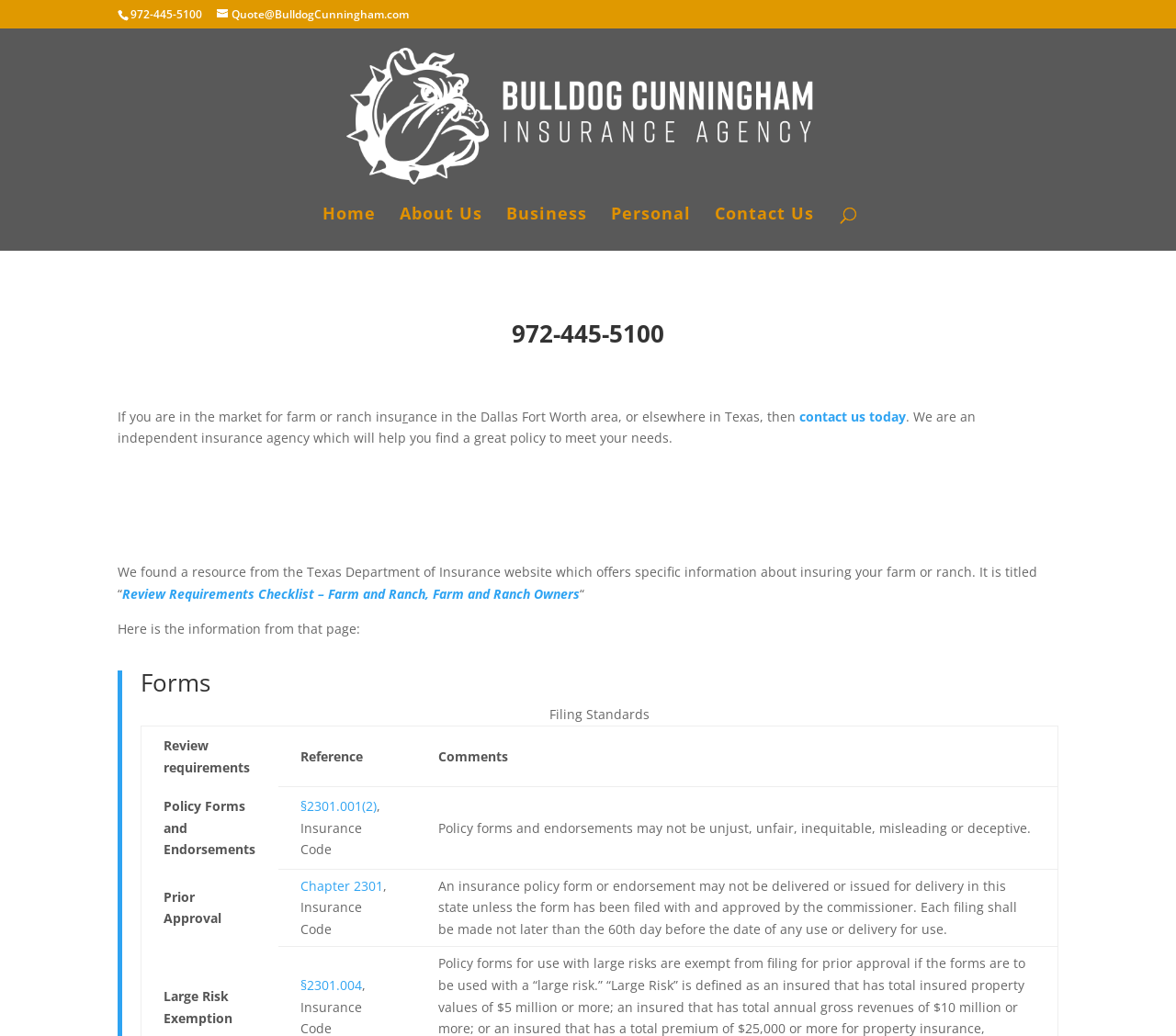What is the name of the insurance agency?
Identify the answer in the screenshot and reply with a single word or phrase.

Judge Vic Cunningham Insurance Agency